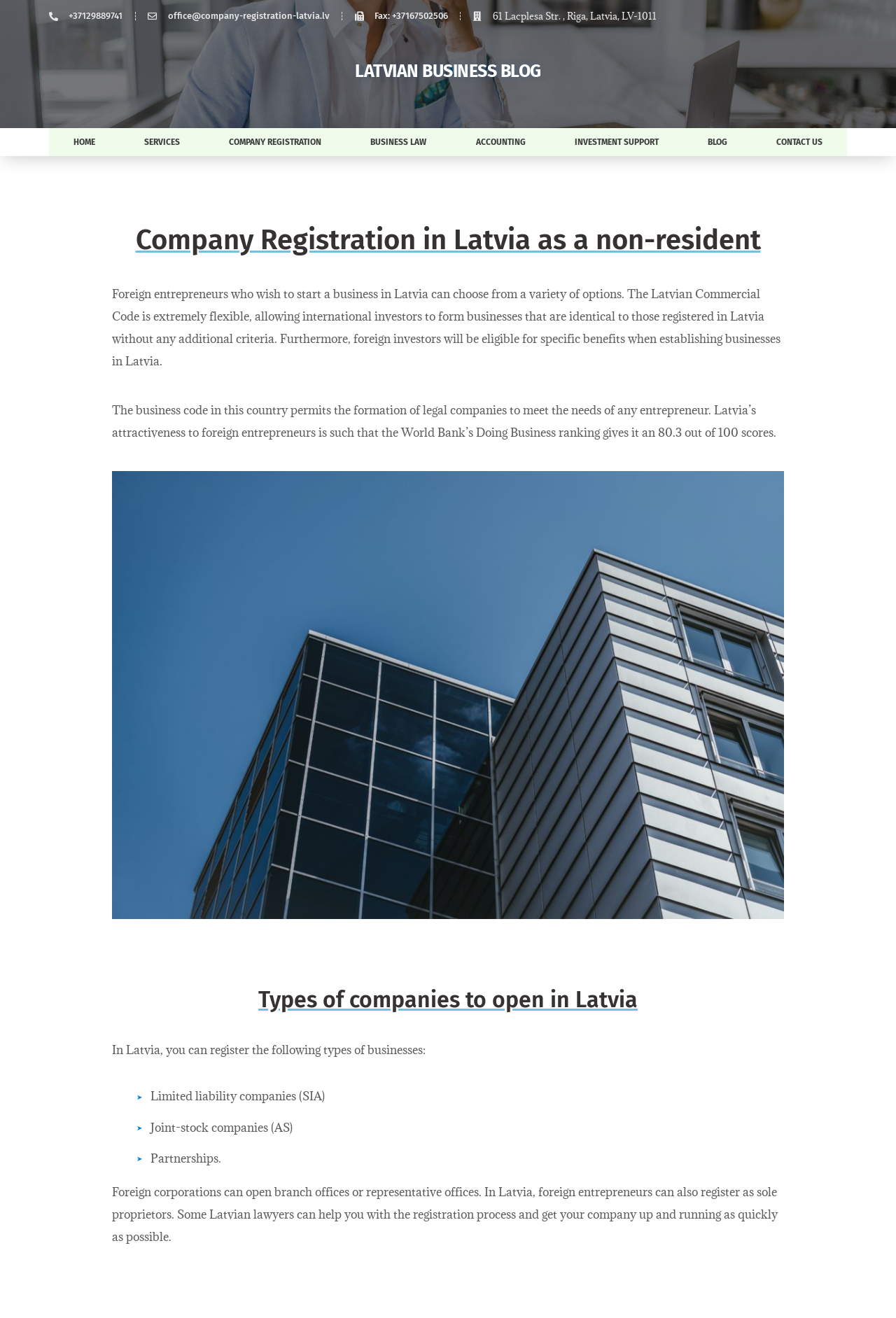Can you identify the bounding box coordinates of the clickable region needed to carry out this instruction: 'Send an email to the office'? The coordinates should be four float numbers within the range of 0 to 1, stated as [left, top, right, bottom].

[0.165, 0.006, 0.368, 0.019]